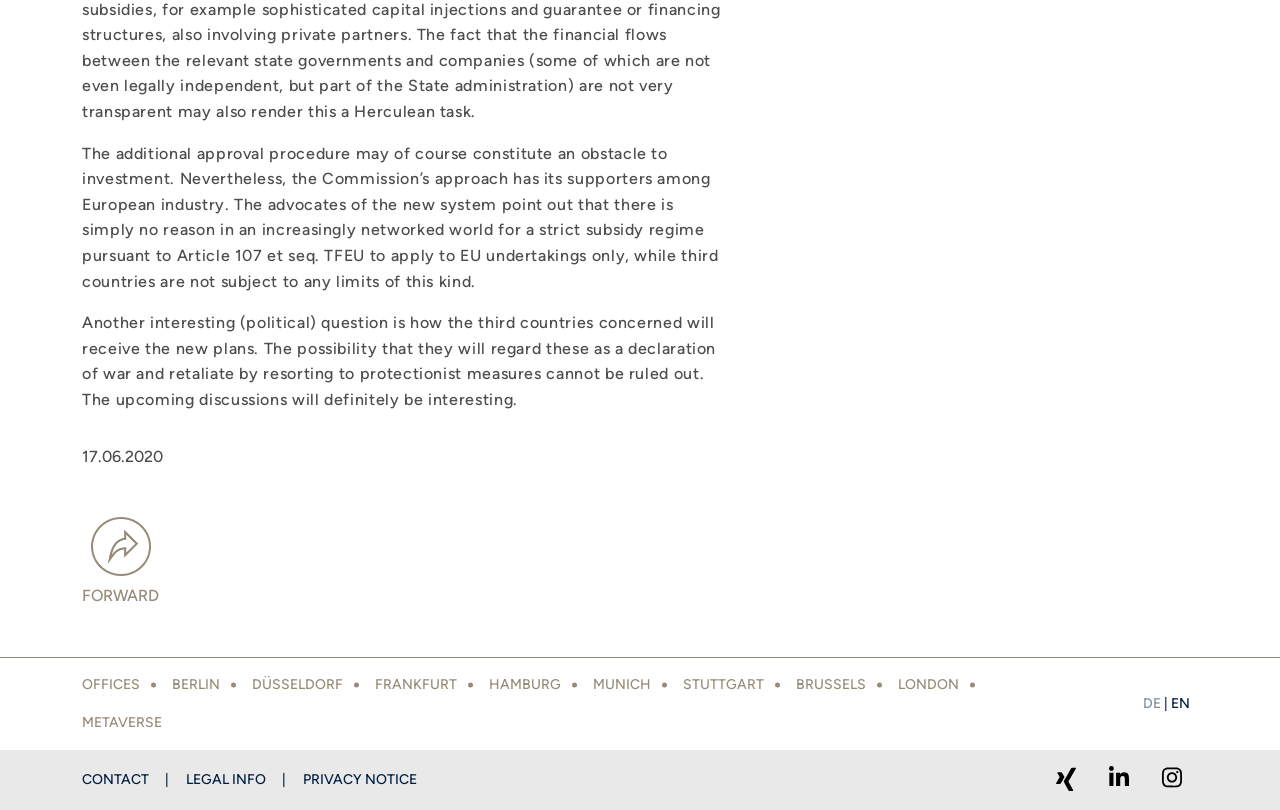Specify the bounding box coordinates for the region that must be clicked to perform the given instruction: "Contact us".

[0.064, 0.939, 0.129, 0.986]